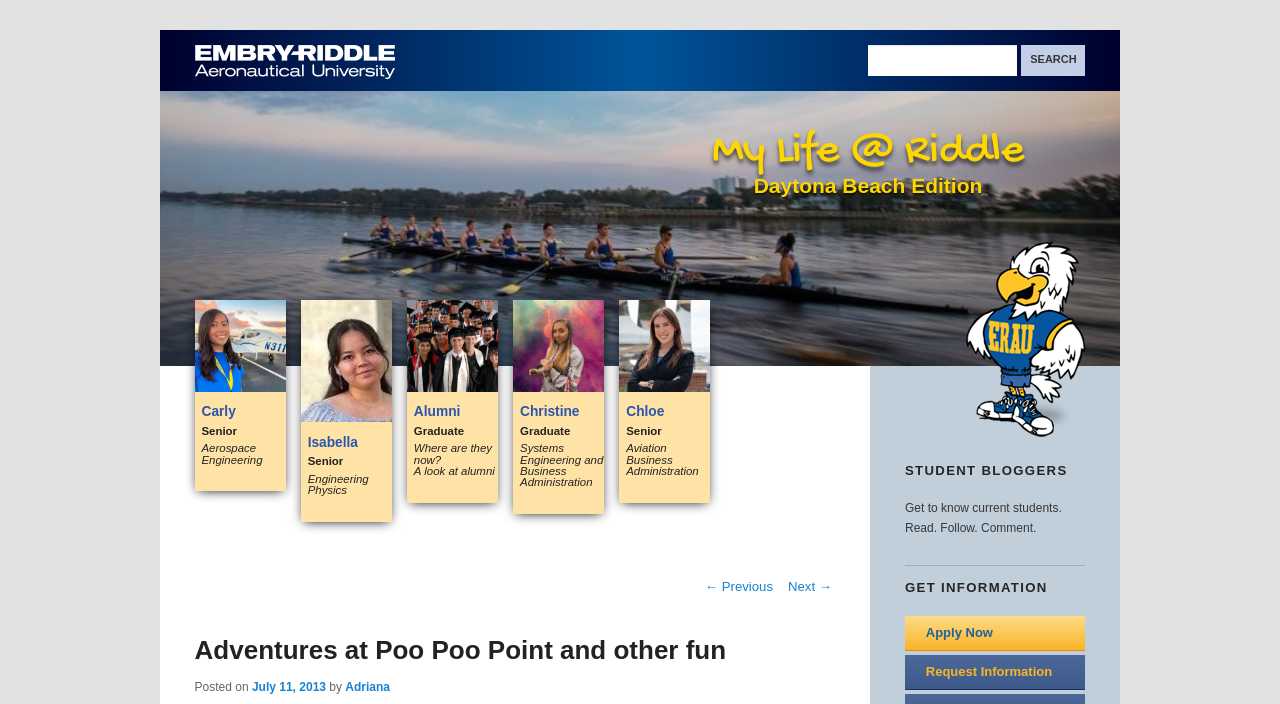Predict the bounding box for the UI component with the following description: "Next →".

[0.616, 0.823, 0.65, 0.844]